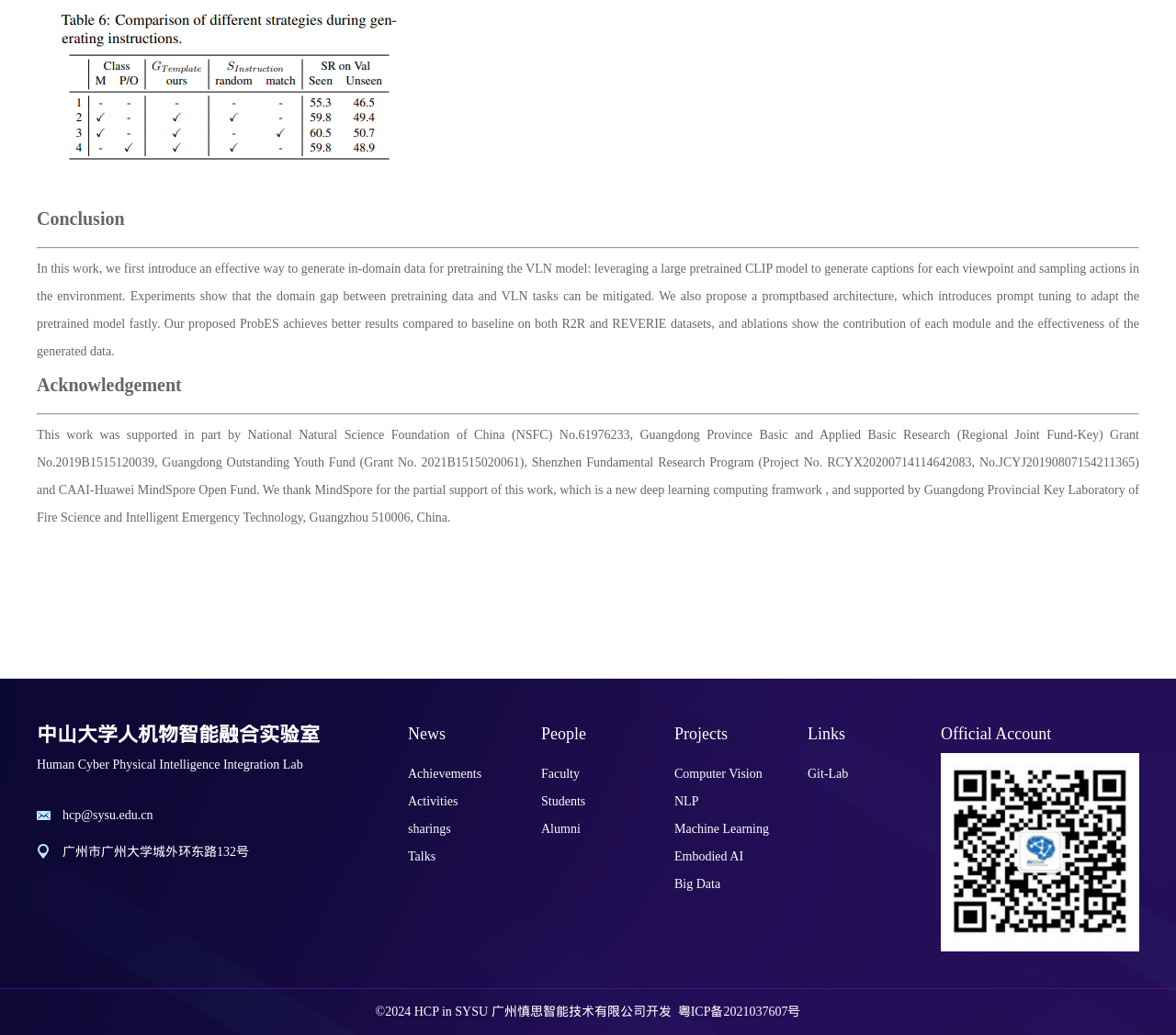Pinpoint the bounding box coordinates of the area that should be clicked to complete the following instruction: "Click on the 'Achievements' link". The coordinates must be given as four float numbers between 0 and 1, i.e., [left, top, right, bottom].

[0.347, 0.735, 0.46, 0.762]